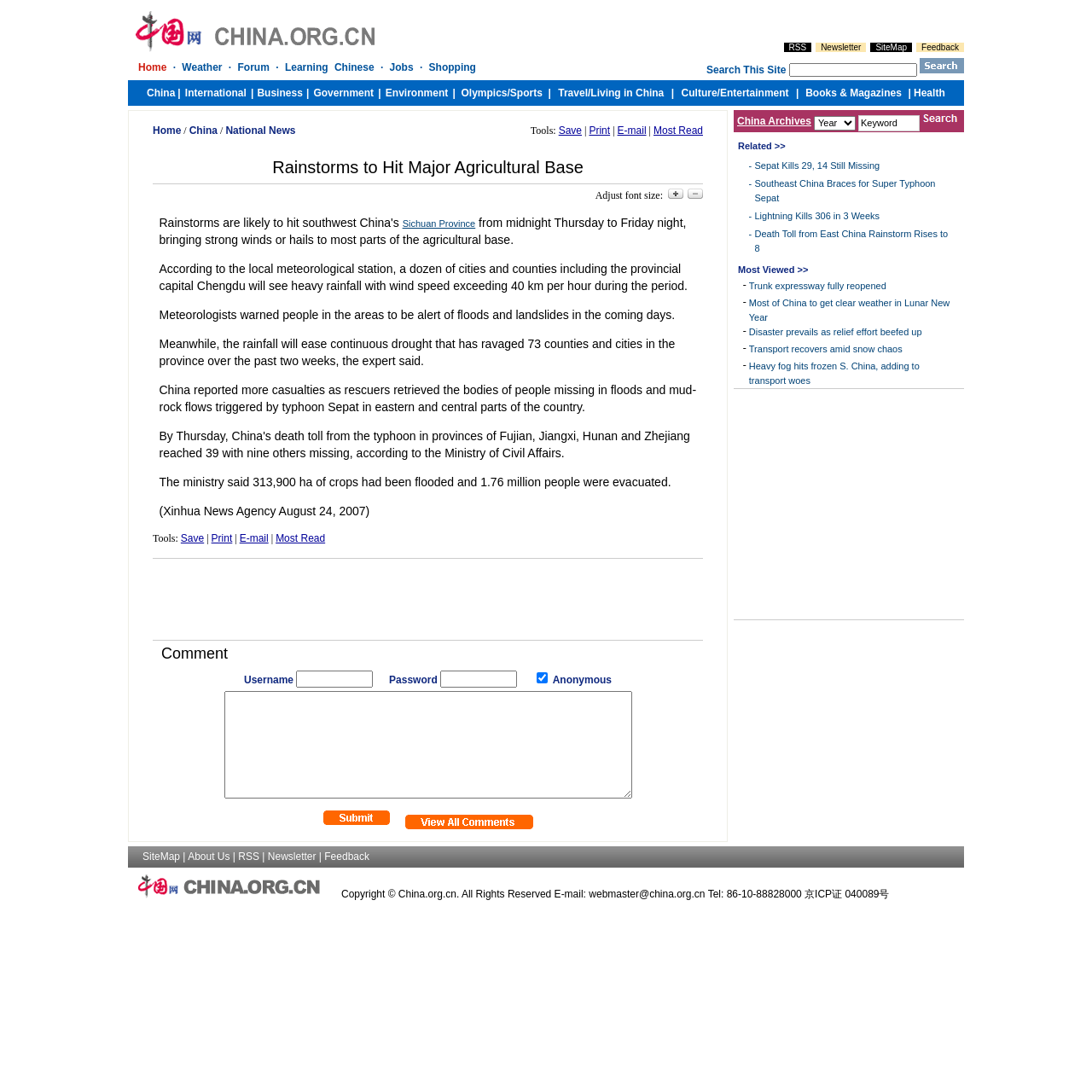What is the main topic of this news article?
Refer to the image and respond with a one-word or short-phrase answer.

Rainstorms in Sichuan Province